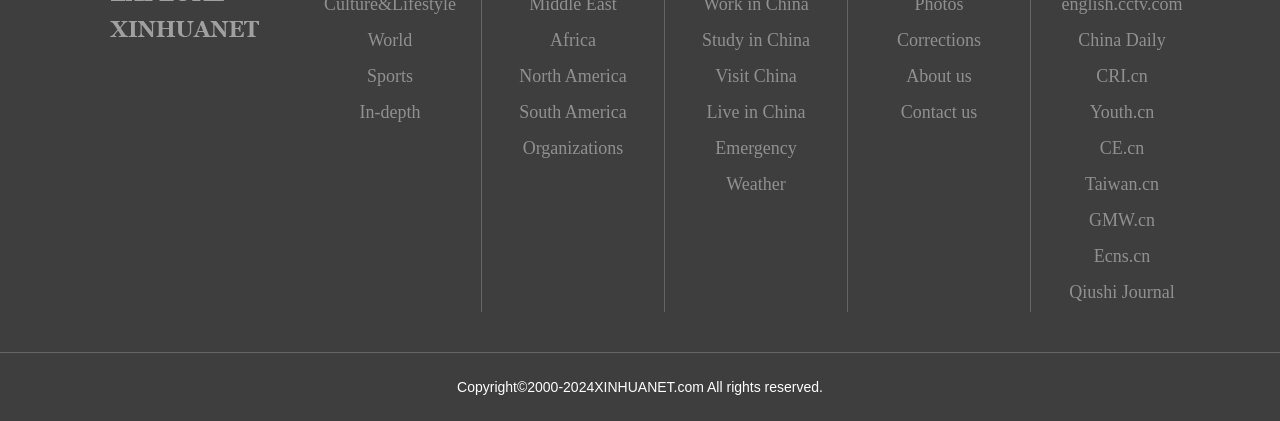Give a one-word or short-phrase answer to the following question: 
What is the last link in the second column?

Organizations